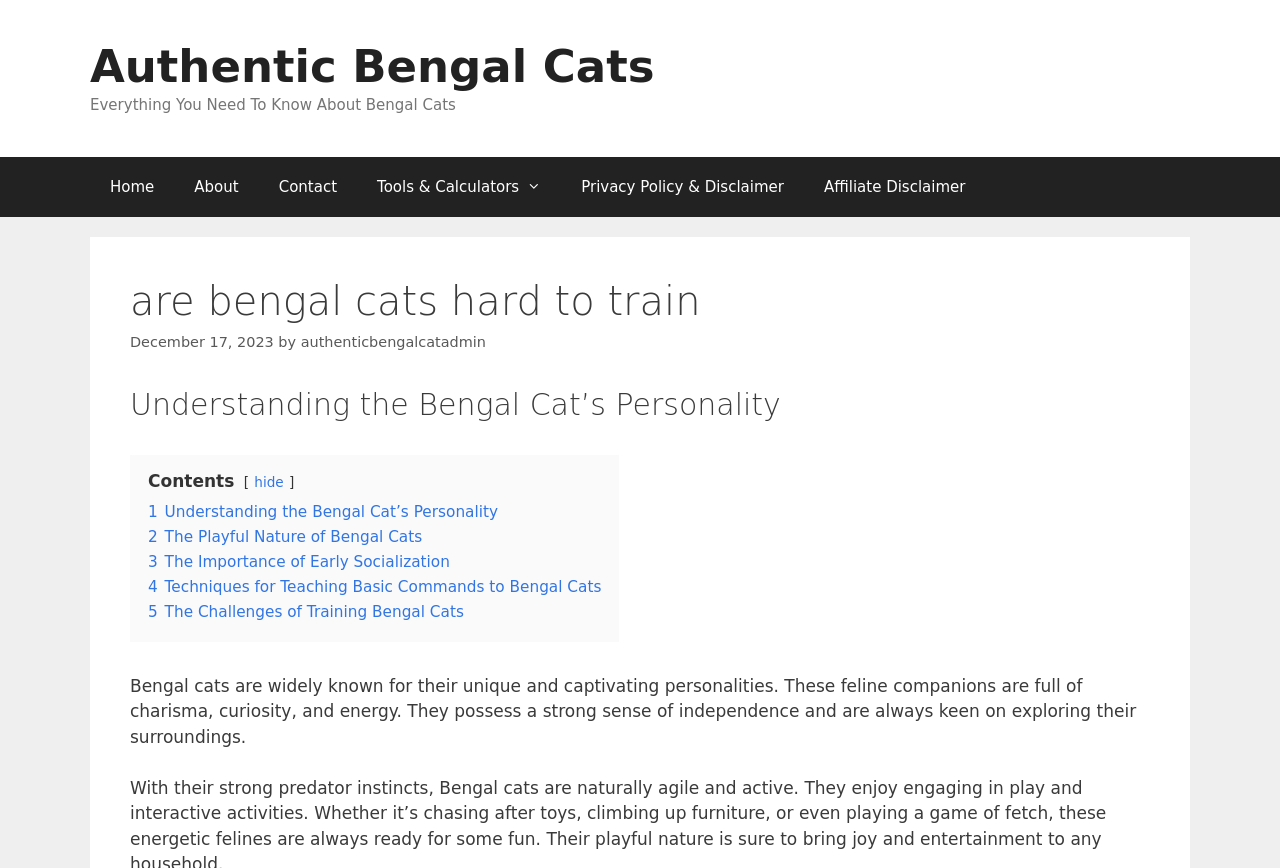What is the topic of the webpage?
Please use the image to deliver a detailed and complete answer.

Based on the webpage content, especially the heading 'are bengal cats hard to train' and the static text 'Bengal cats are widely known for their unique and captivating personalities...', it is clear that the topic of the webpage is Bengal cats.